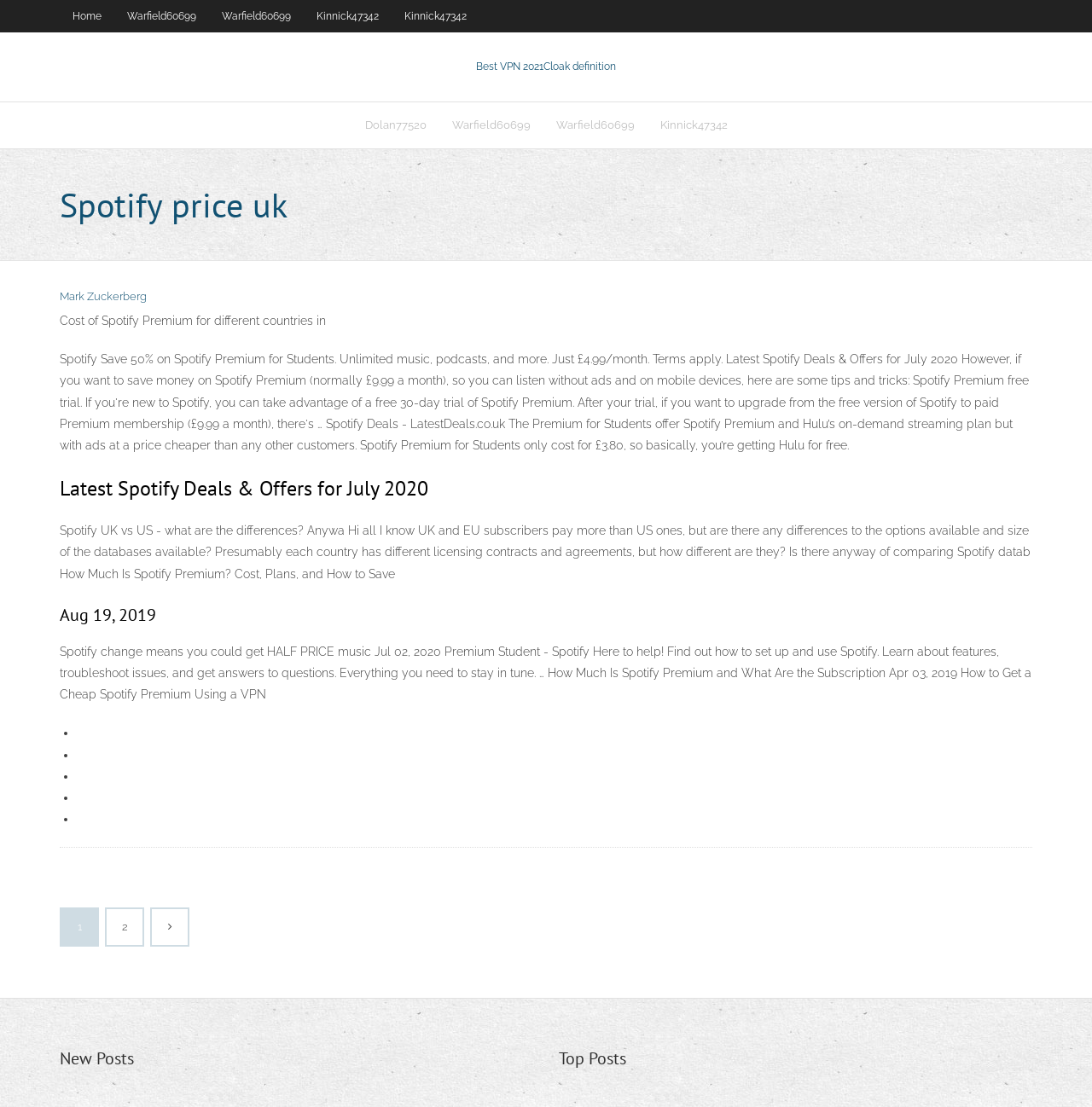Pinpoint the bounding box coordinates of the element to be clicked to execute the instruction: "View latest Spotify deals and offers".

[0.055, 0.428, 0.945, 0.455]